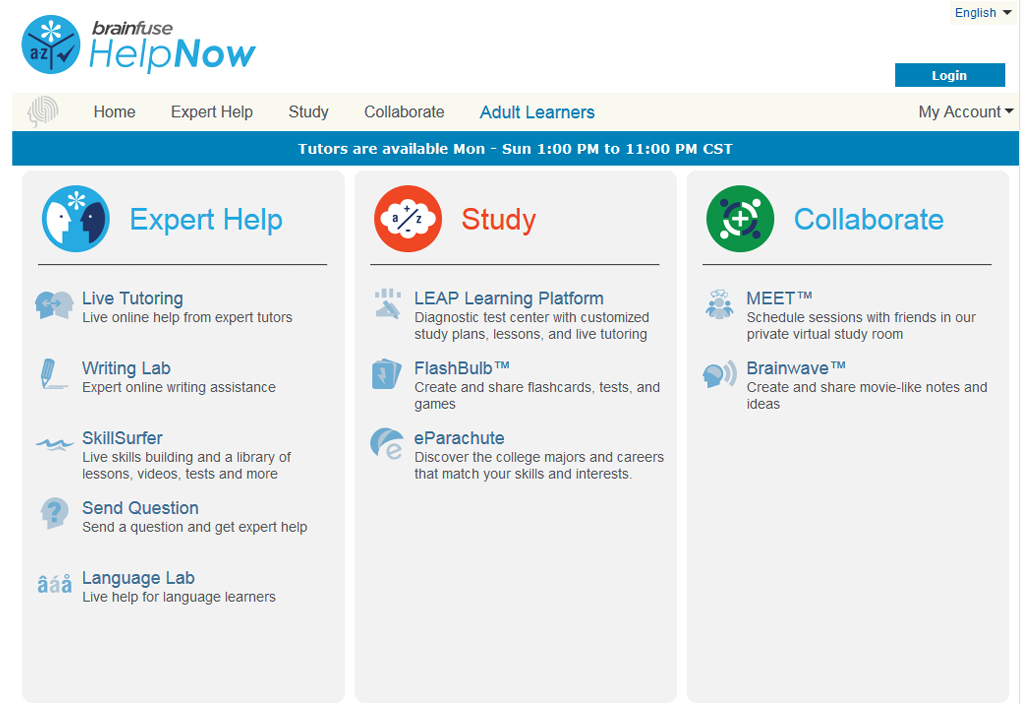What is the purpose of the LEAP Learning Platform?
Give a thorough and detailed response to the question.

The LEAP Learning Platform is a tool included in the Study section of the interface, which provides personalized study plans to assist learners in their academic endeavors.